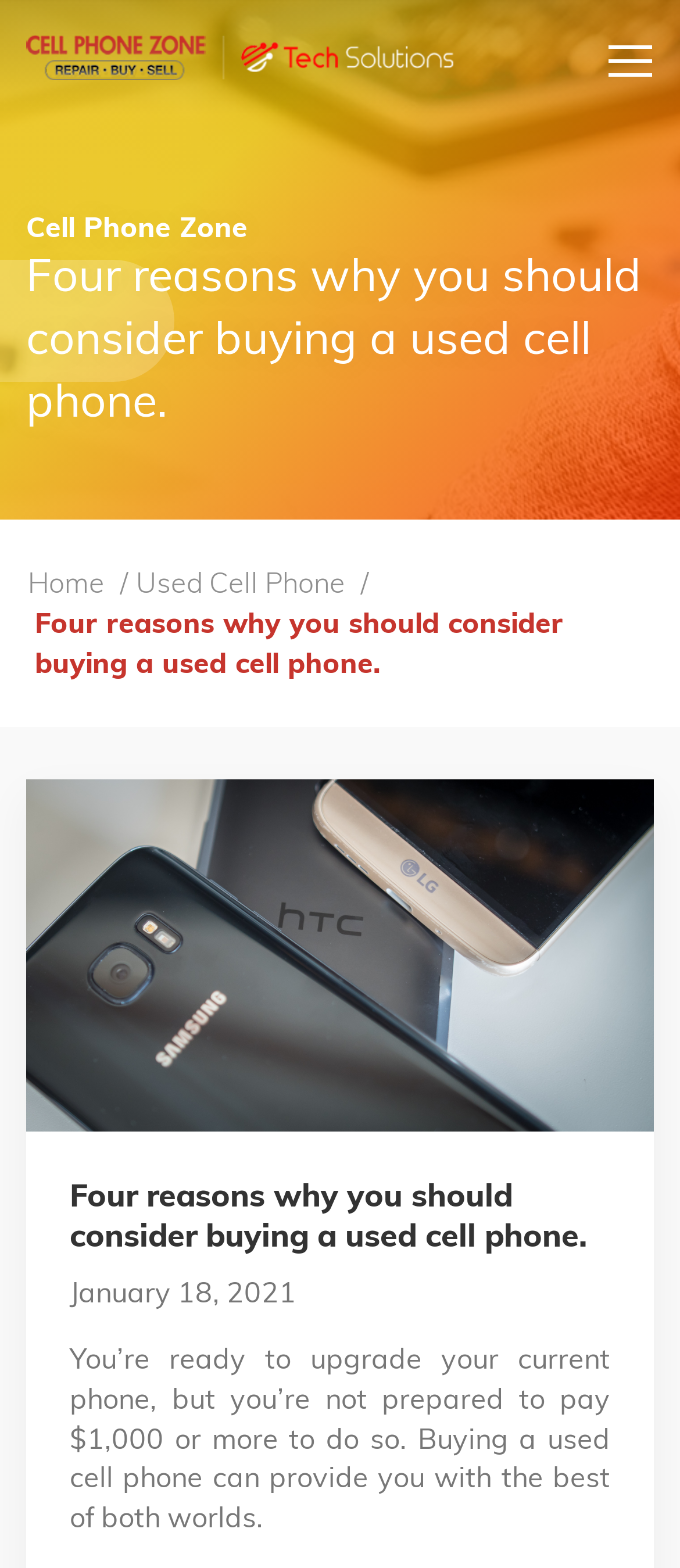Create a detailed narrative of the webpage’s visual and textual elements.

The webpage is about Cell Phone Zone, with a prominent heading "Four reasons why you should consider buying a used cell phone." at the top. Below the heading, there is a navigation menu with links to "Home" and "Used Cell Phone" separated by a slash. 

On the top left, there is a link "Cell Phone Zone" with an accompanying image. On the top right, there is a button "Toggle navigation". 

The main content of the webpage is an article with the same title as the heading. The article starts with an image of a used cell phone, followed by a heading and a date "January 18, 2021". The article then begins with a paragraph of text, which explains that buying a used cell phone can be a cost-effective option for those who want to upgrade their phone without paying a high price.